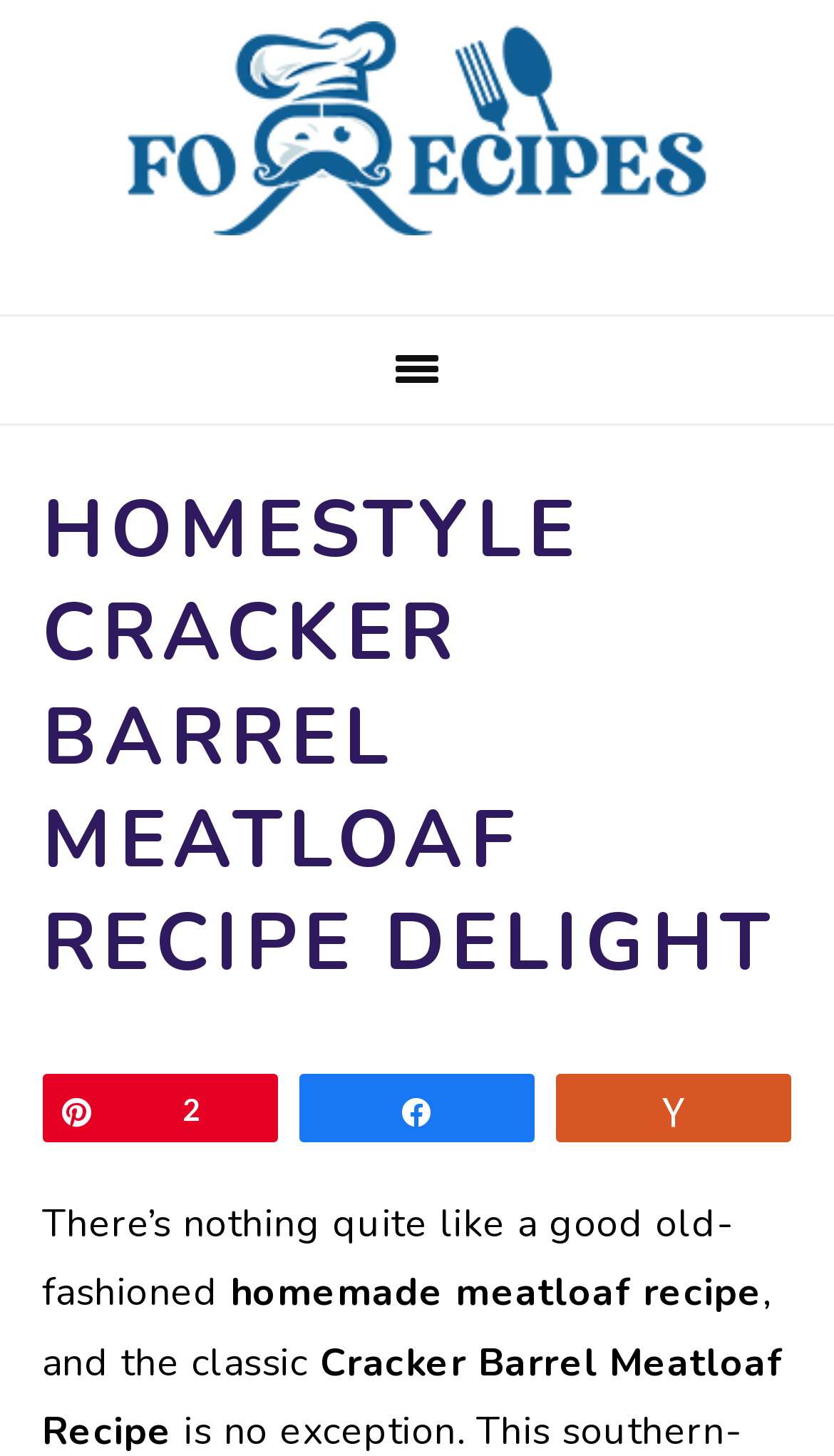Please find and give the text of the main heading on the webpage.

HOMESTYLE CRACKER BARREL MEATLOAF RECIPE DELIGHT